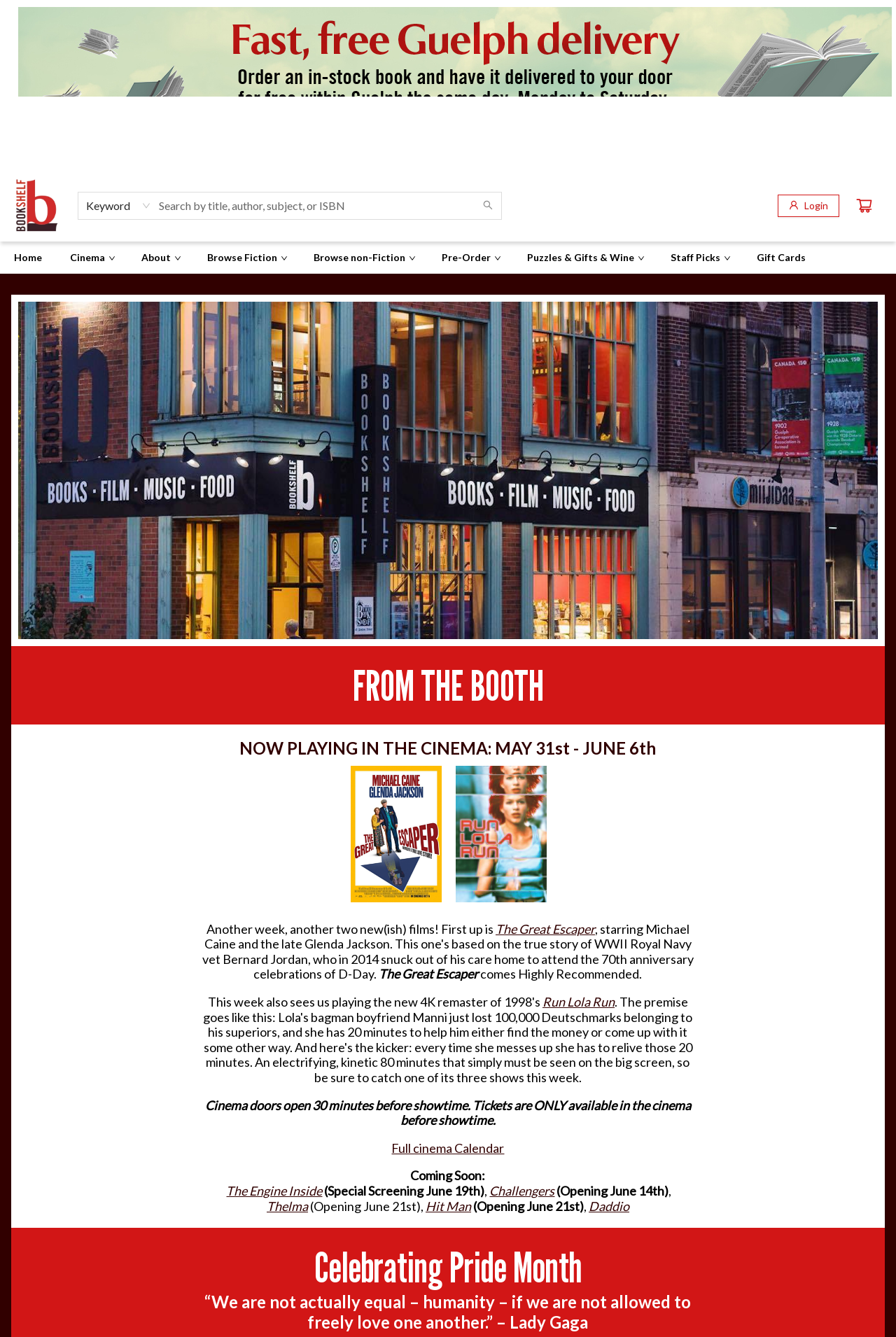Please identify the bounding box coordinates of the clickable area that will allow you to execute the instruction: "Checkout".

[0.945, 0.151, 0.984, 0.16]